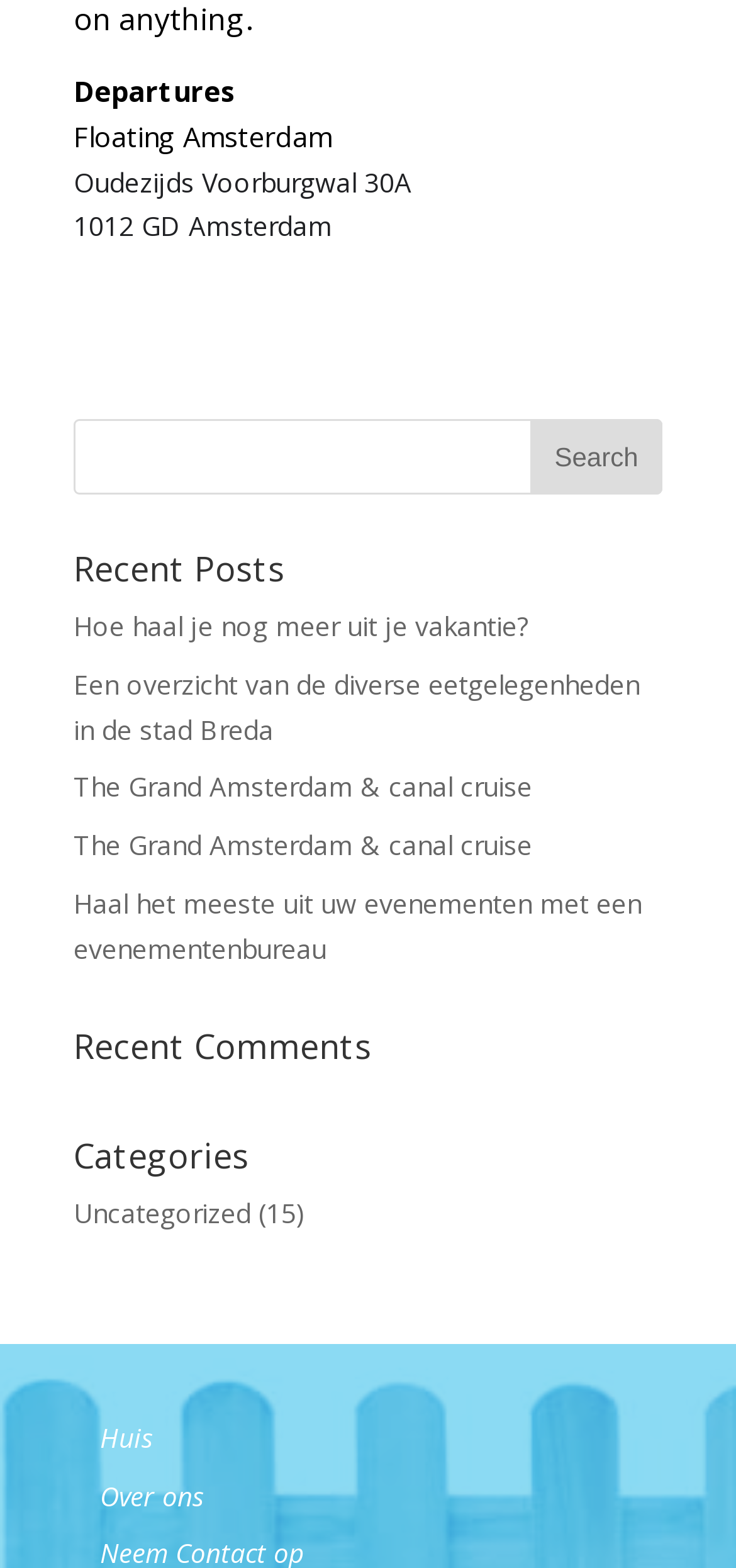Bounding box coordinates are given in the format (top-left x, top-left y, bottom-right x, bottom-right y). All values should be floating point numbers between 0 and 1. Provide the bounding box coordinate for the UI element described as: Huis

[0.136, 0.905, 0.208, 0.928]